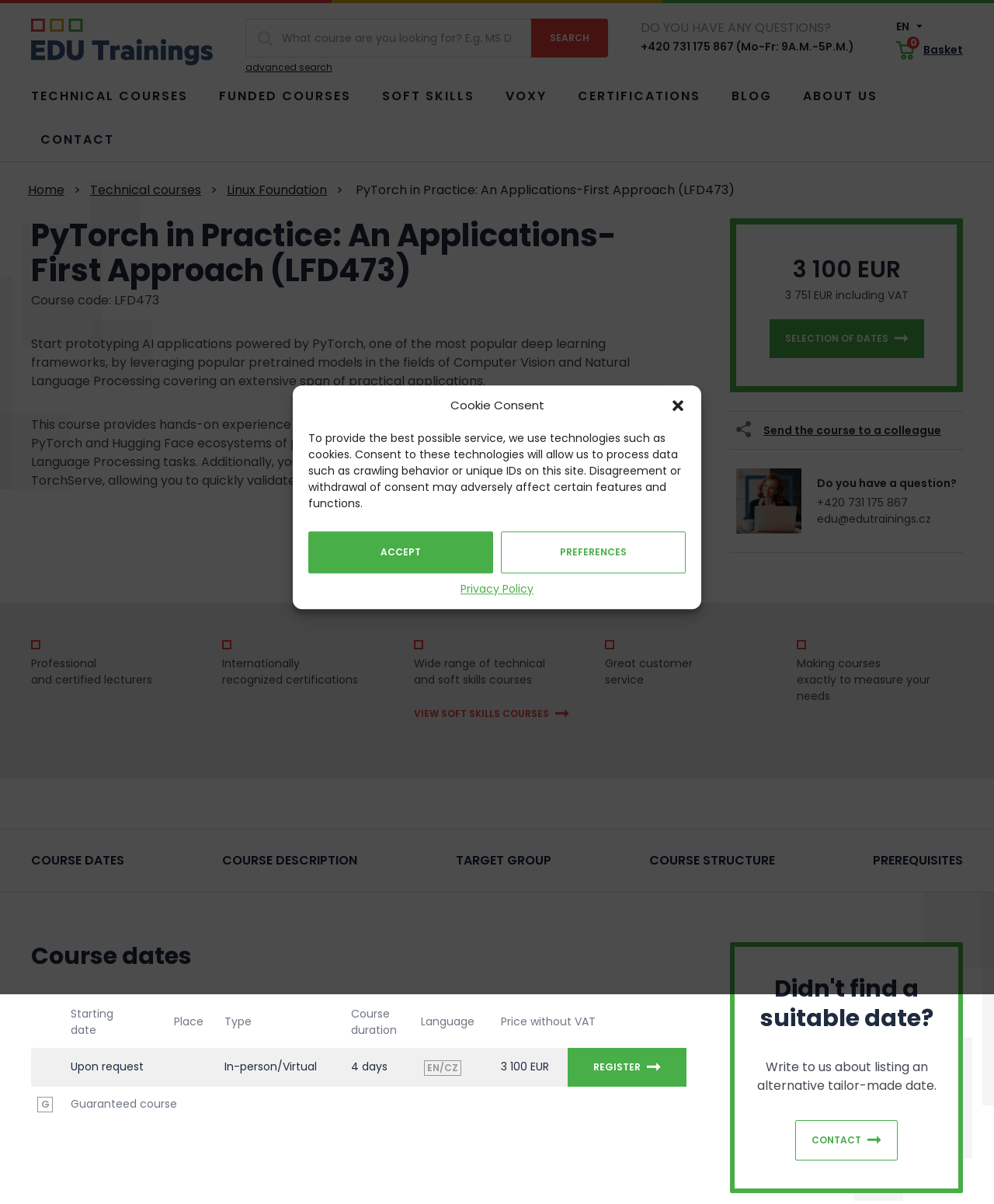What is the course code for PyTorch in Practice?
Give a one-word or short-phrase answer derived from the screenshot.

LFD473